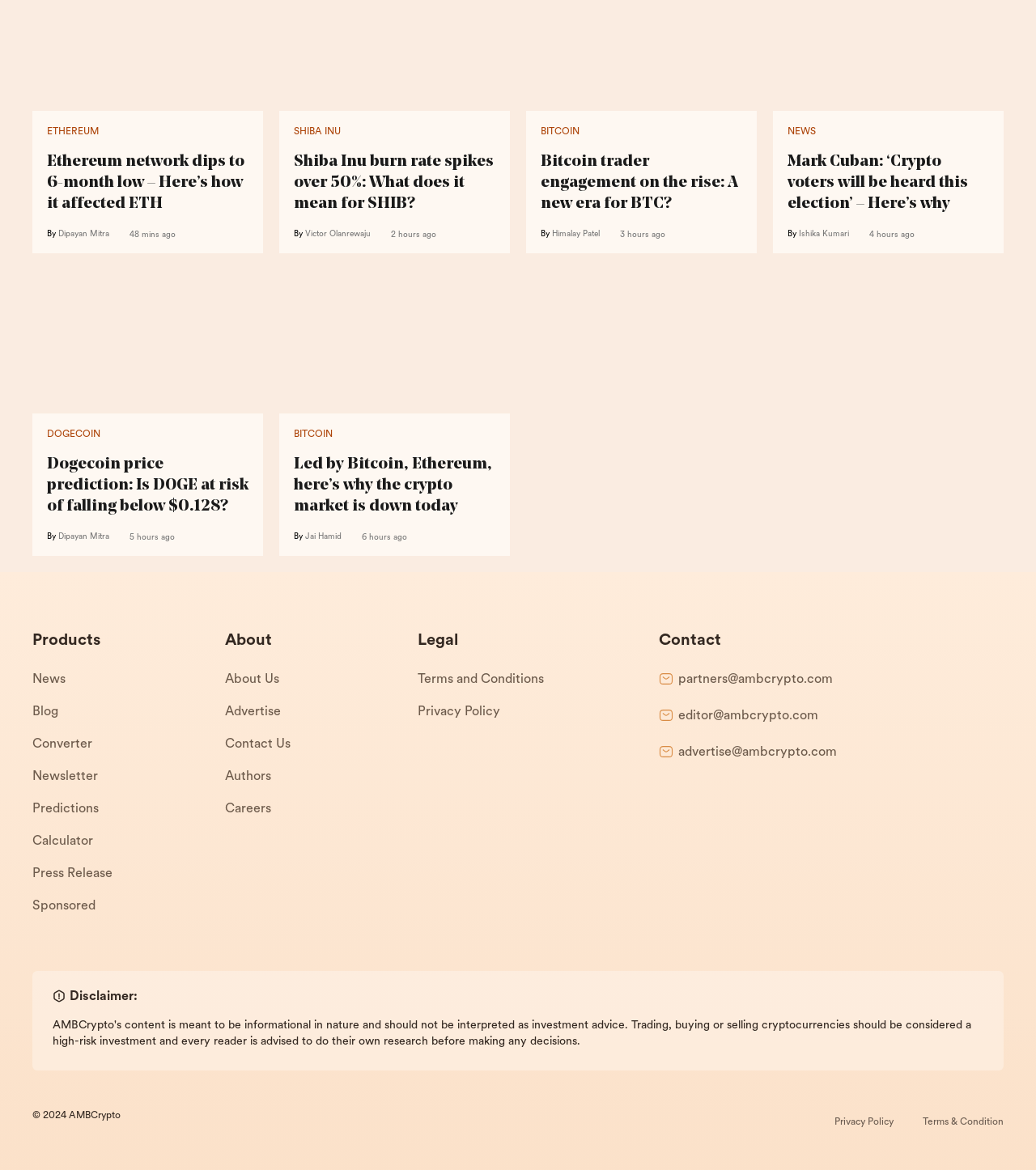What is the category of the third news article?
Answer the question with a single word or phrase by looking at the picture.

Bitcoin